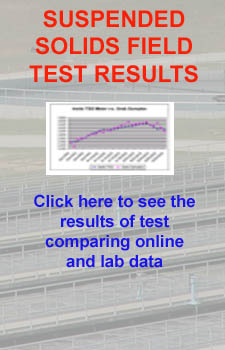Generate a detailed caption that encompasses all aspects of the image.

The image titled "Suspended Solids Field Test Results" features a prominent graph that visually represents the results of a field test comparing online measurements of suspended solids against lab data. The graph is enclosed within a white box, providing clarity against the background. Above the graph, bold red text emphasizes the title, while a blue call-to-action invites viewers to click for detailed results. The background appears to show a wastewater treatment plant, suggesting the relevance of the data in environmental monitoring and quality control. This image serves as an informative link to further insights into the effectiveness of measuring suspended solids in various environments.